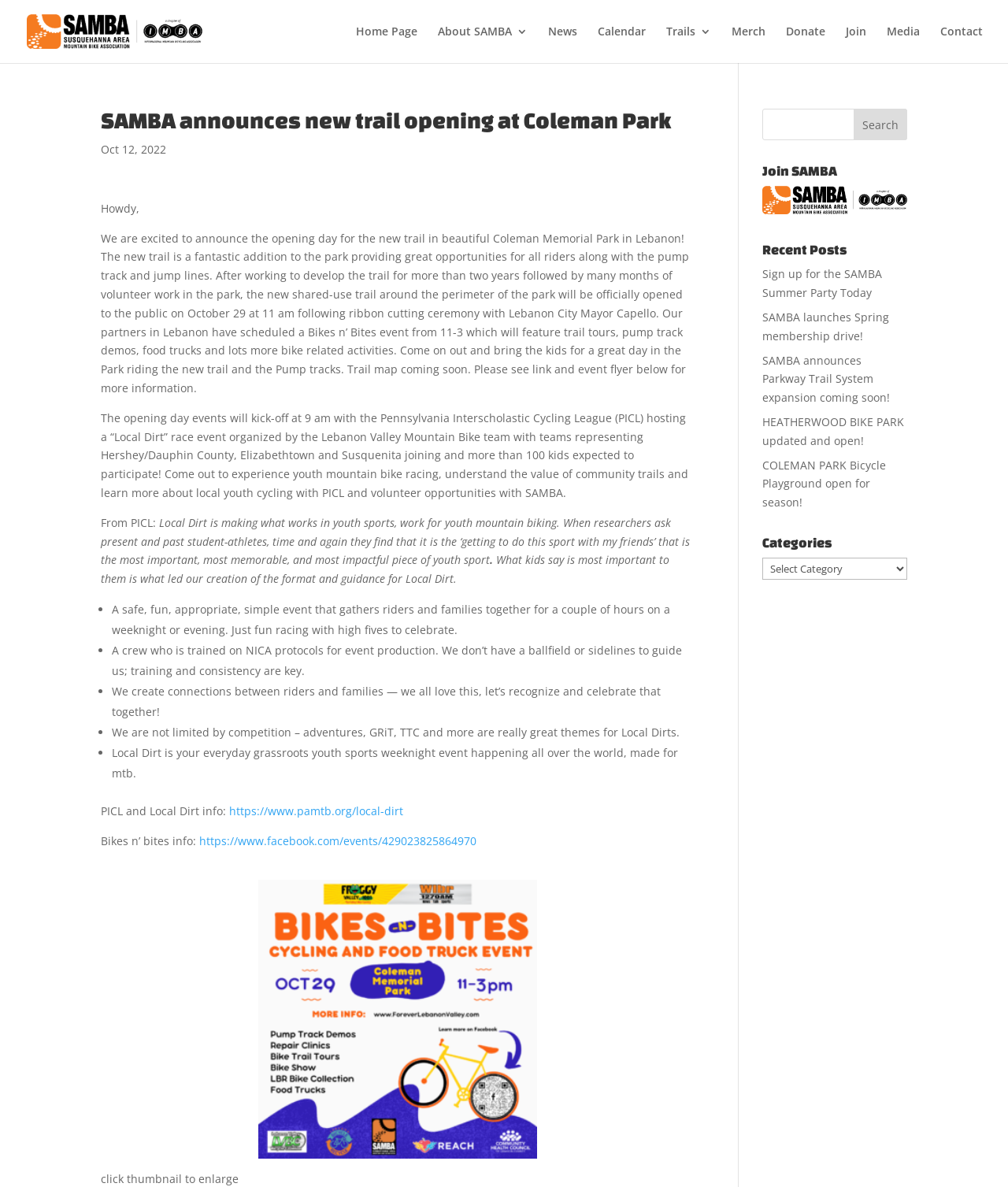How many links are there in the 'Recent Posts' section?
Using the visual information, answer the question in a single word or phrase.

5